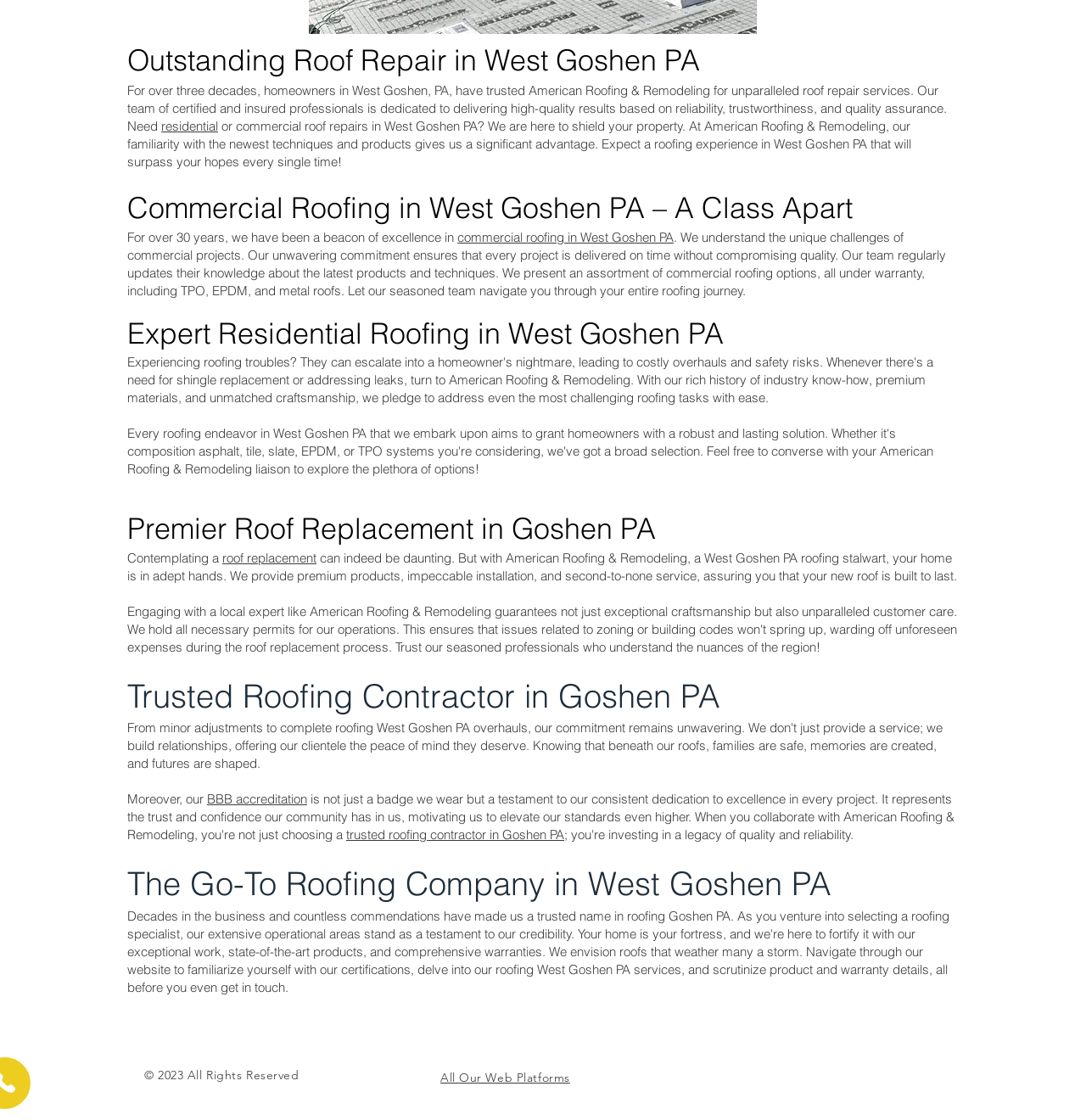Please provide a detailed answer to the question below based on the screenshot: 
What types of commercial roofing options are offered?

The webpage mentions that American Roofing & Remodeling presents an assortment of commercial roofing options, including TPO, EPDM, and metal roofs, all under warranty. This information can be found in the section discussing commercial roofing in West Goshen PA.